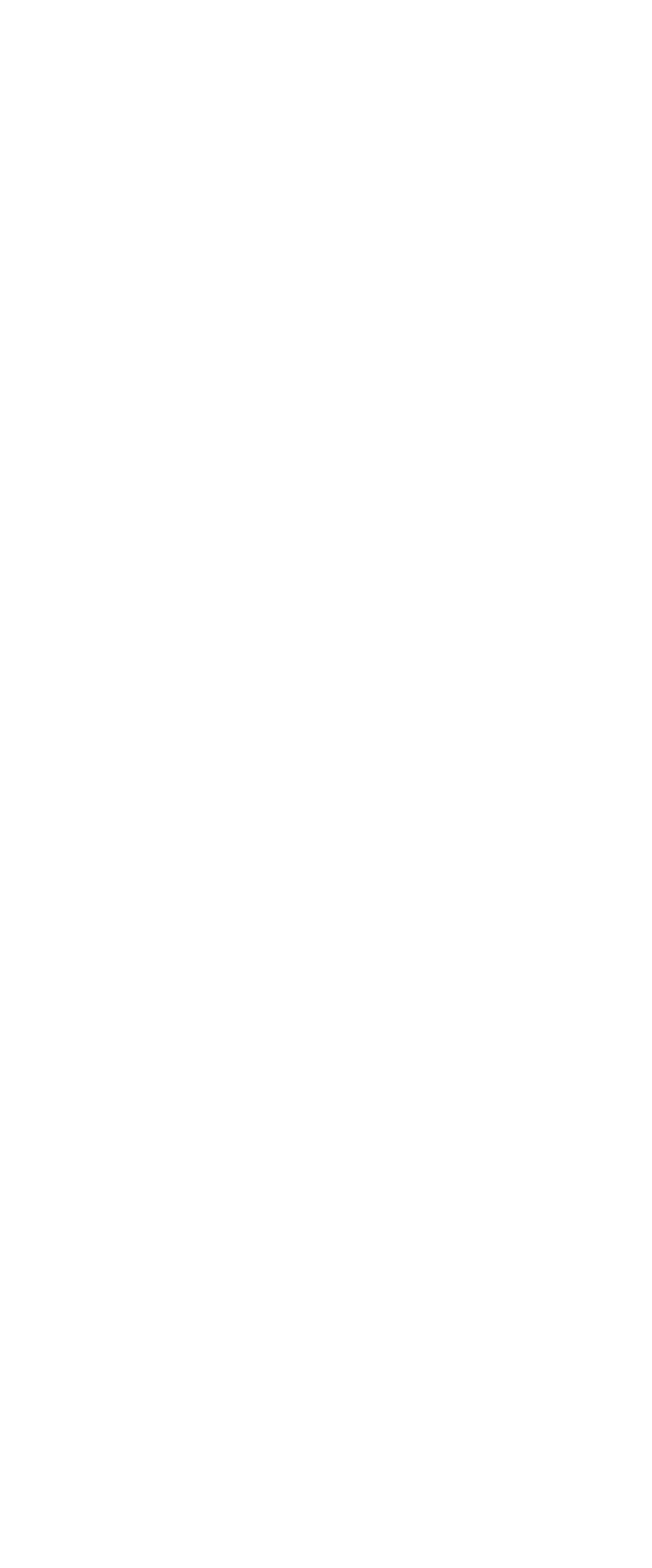Utilize the details in the image to give a detailed response to the question: What type of content does the website focus on?

The website seems to focus on pop culture based on the various links provided on the top of the webpage, including 'Pop Culture', 'Movies', 'Television', 'Comic Books', 'Video Games', and 'Toys & Collectibles'.